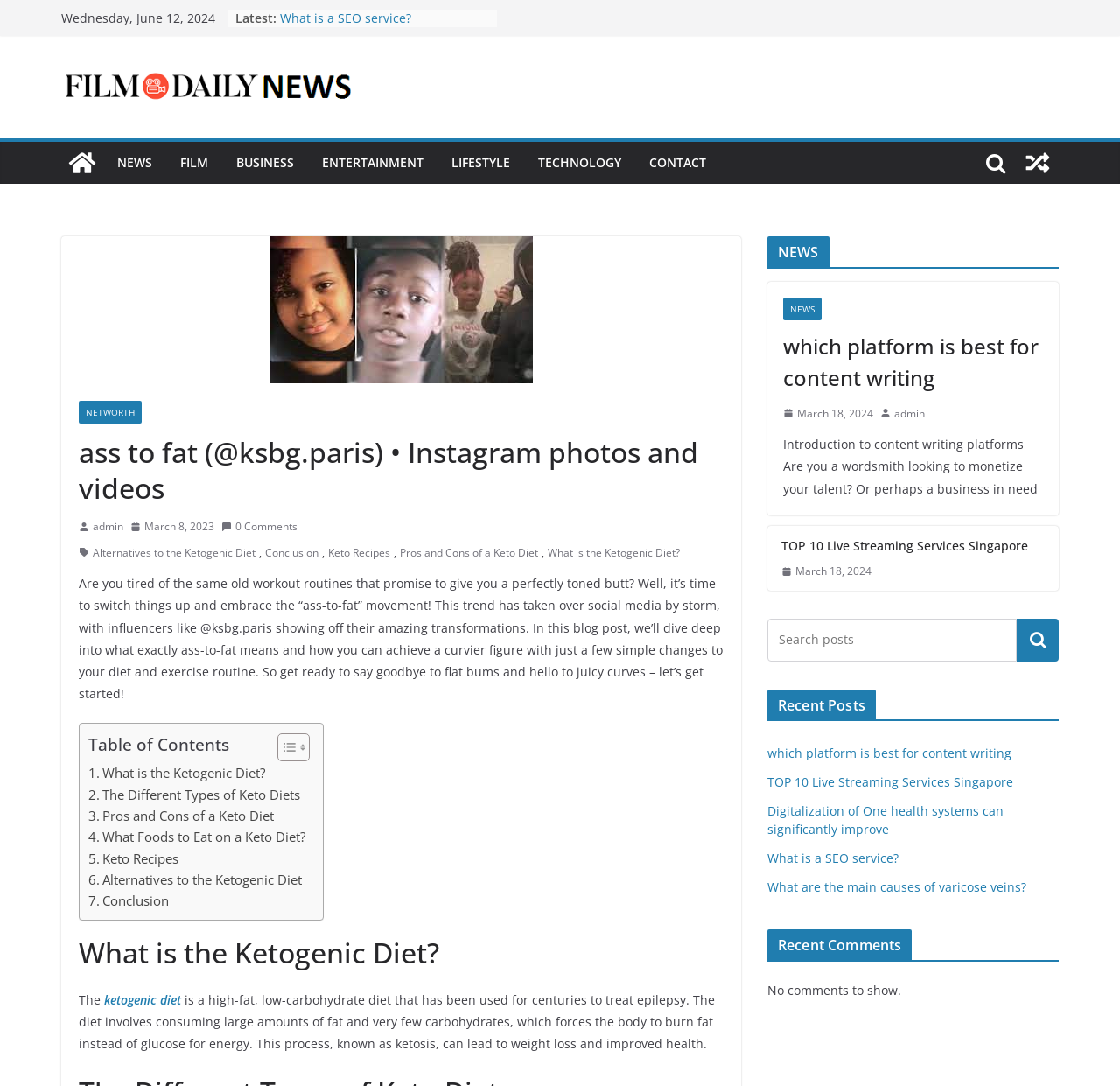Identify the primary heading of the webpage and provide its text.

ass to fat (@ksbg.paris) • Instagram photos and videos